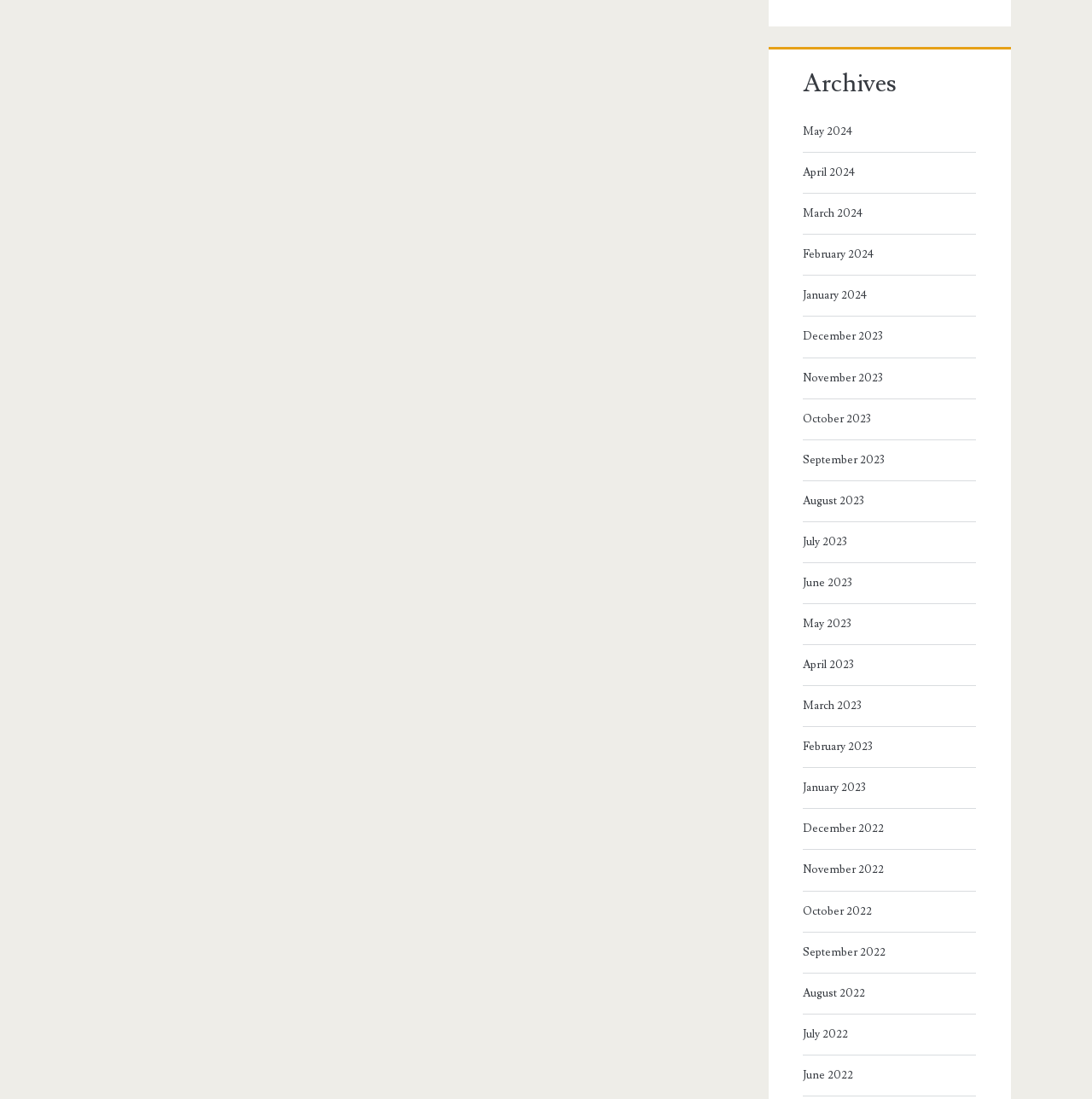Please provide a brief answer to the following inquiry using a single word or phrase:
What is the common theme among all the links?

Months